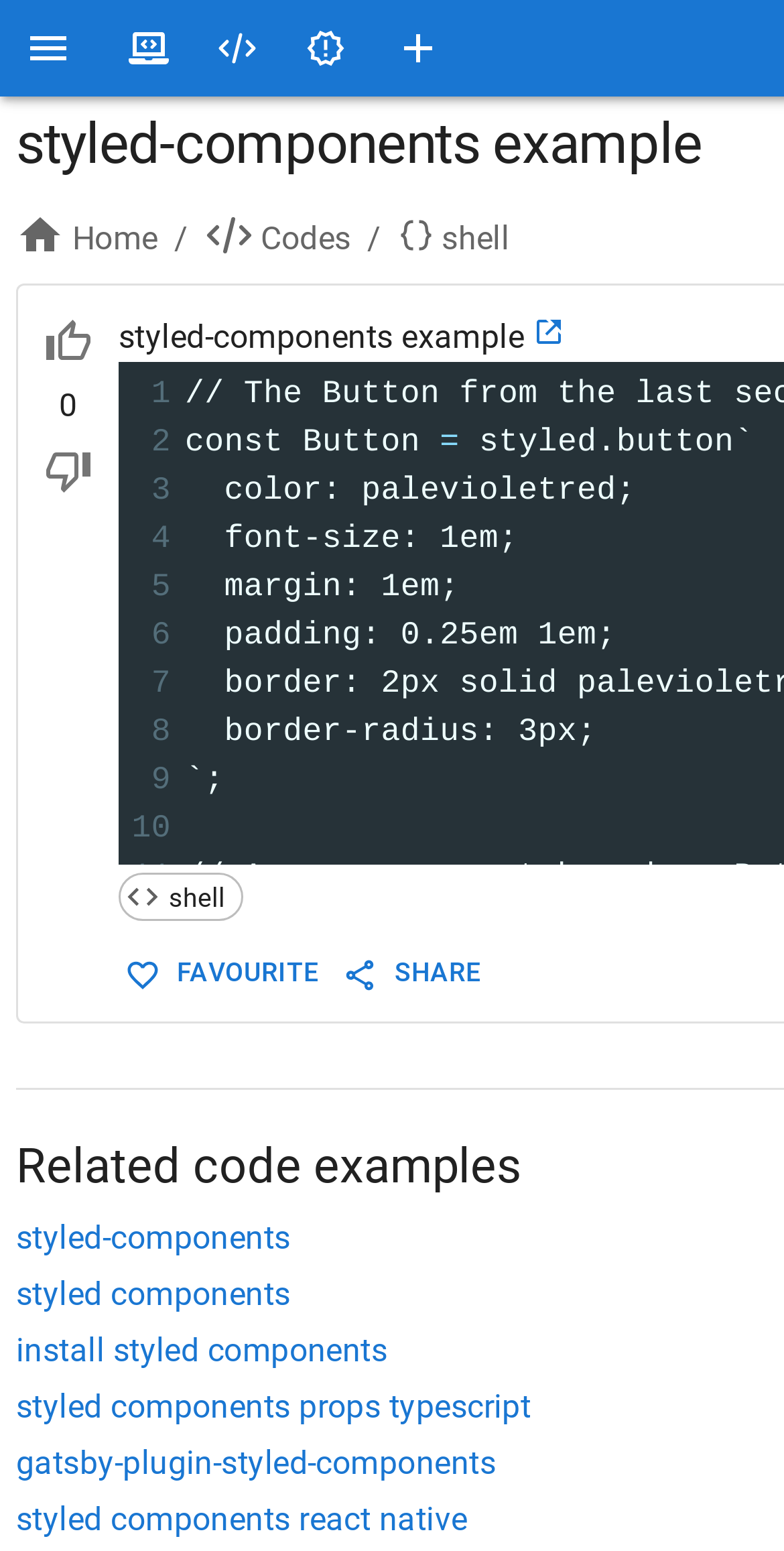Give a detailed explanation of the elements present on the webpage.

This webpage appears to be a code example page on SaveCode.net, with a focus on styled components. At the top left, there is a button to "open drawer". Next to it, there are three links: "Home", "Browse codes by languages, tags", and "New code examples". Each of these links has a corresponding button and image.

Below these links, there is a breadcrumb navigation menu with links to "Home", "Codes", and "shell". The "Codes" link has an image next to it.

The main content of the page is a code example, with a title "styled-components example" and a description "const Button = styled.button...". The code is formatted with syntax highlighting and has several lines of code, including definitions for button styles such as color, font size, margin, padding, border, and border radius.

To the right of the code, there are several buttons and links, including "Upvote: this code is useful and clear", "Downvote: this code is not useful", and "Add to favourites". There is also a "Share this code" button.

At the bottom of the page, there is another code example, this time for a "TomatoButton" with similar styles defined.